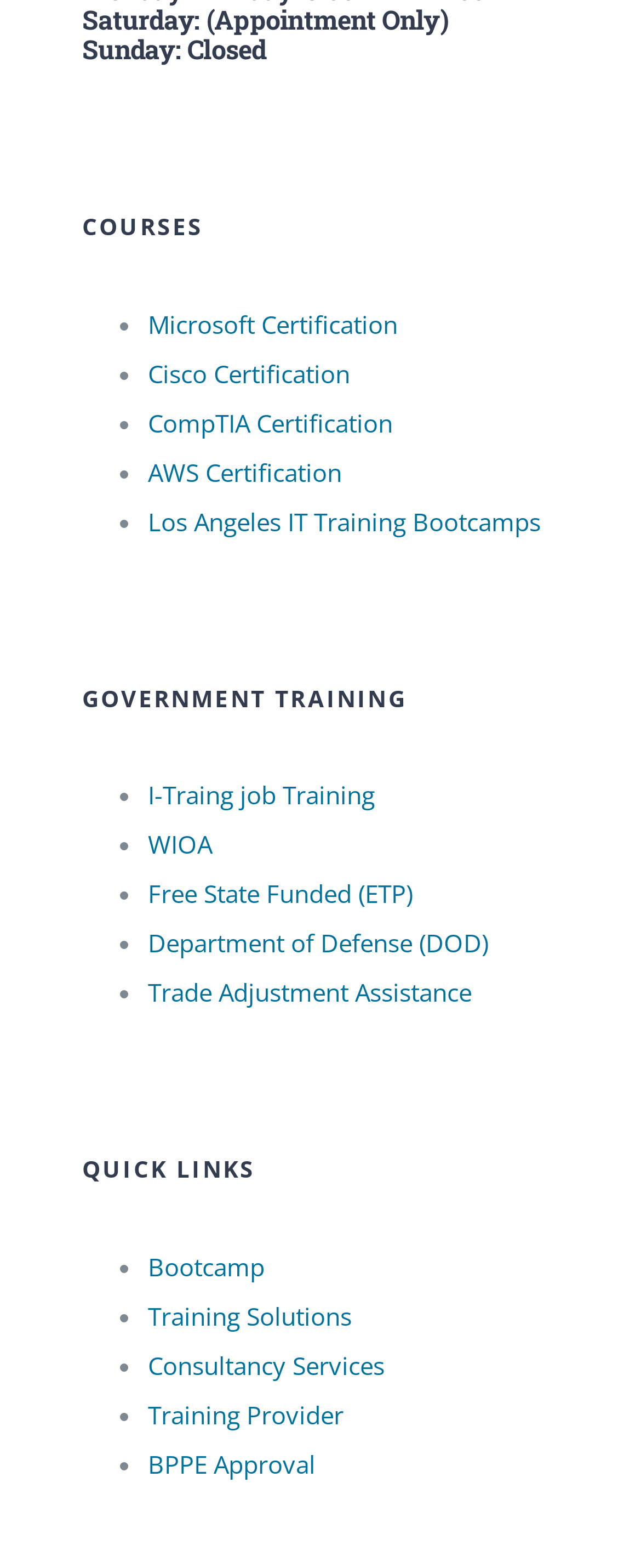Please give a short response to the question using one word or a phrase:
How many certification courses are listed?

4